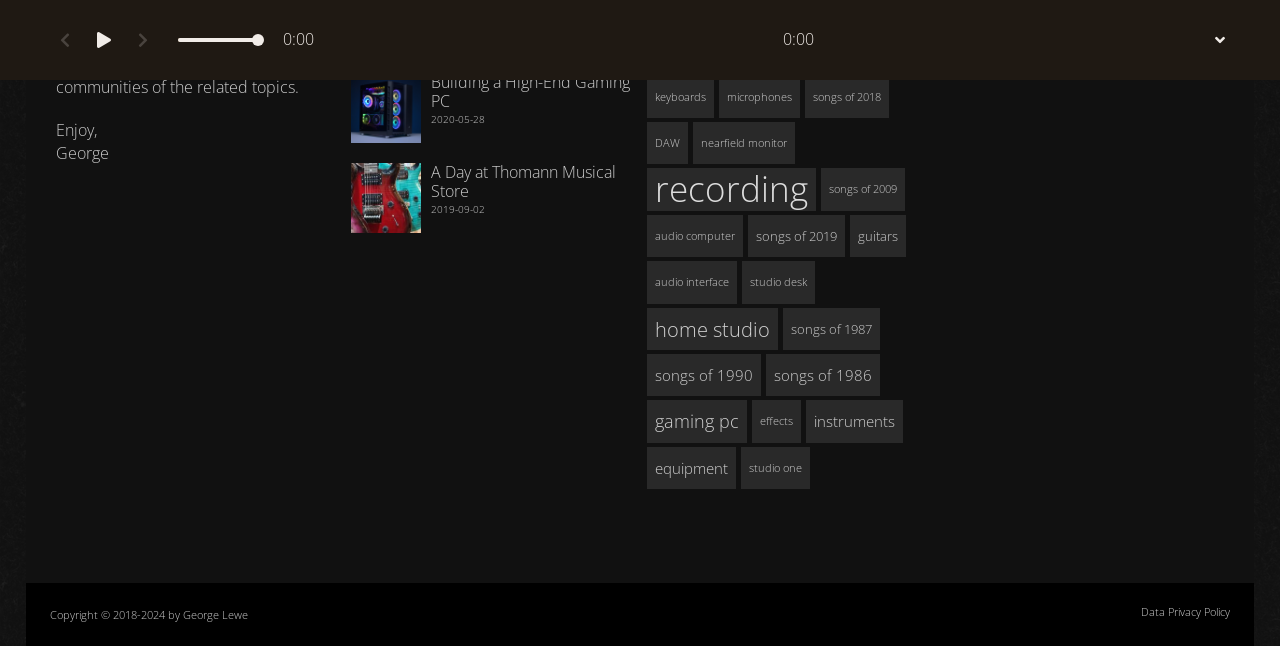Carefully examine the image and provide an in-depth answer to the question: What is the category of the link 'guitars'?

I found the link 'guitars' and noticed that it is located near other links such as 'keyboards', 'microphones', and 'nearfield monitor', which suggests that 'guitars' belongs to the category of instruments.